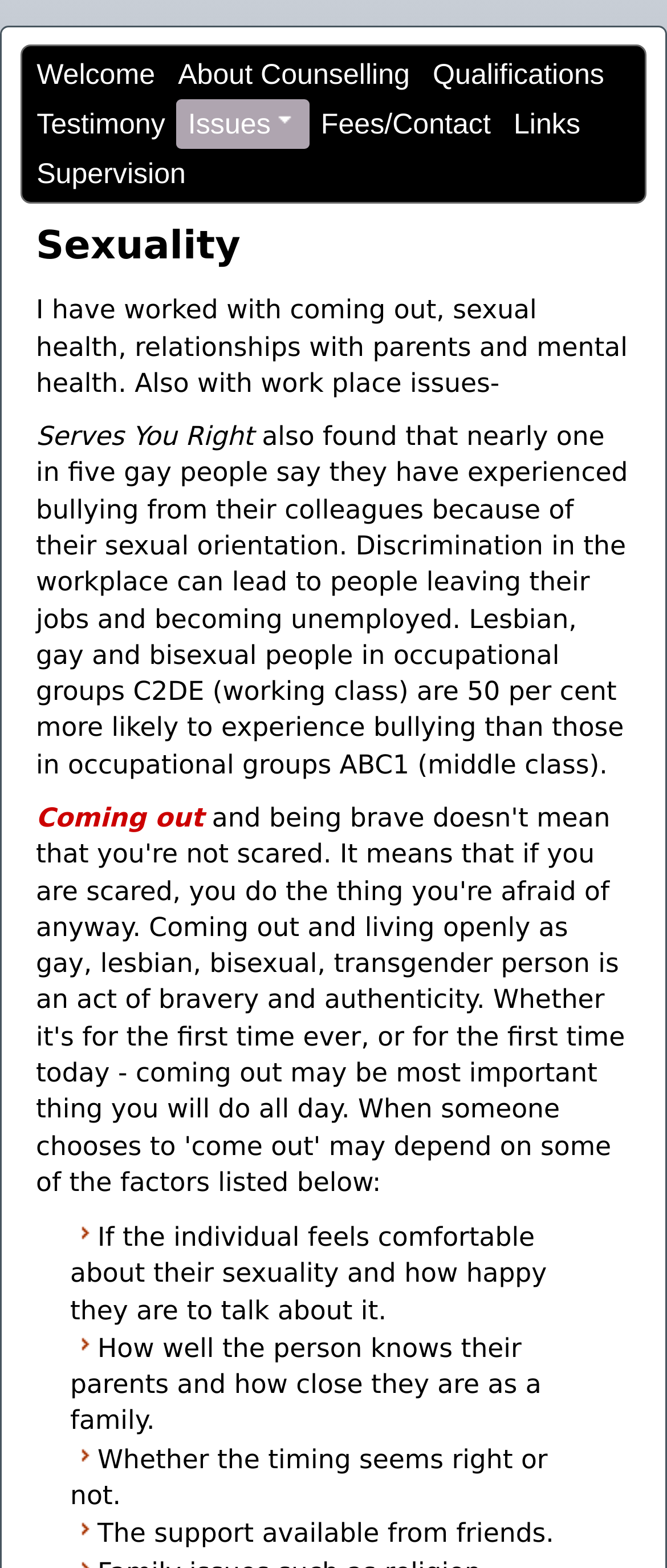From the webpage screenshot, predict the bounding box of the UI element that matches this description: "About Counselling".

[0.25, 0.032, 0.632, 0.064]